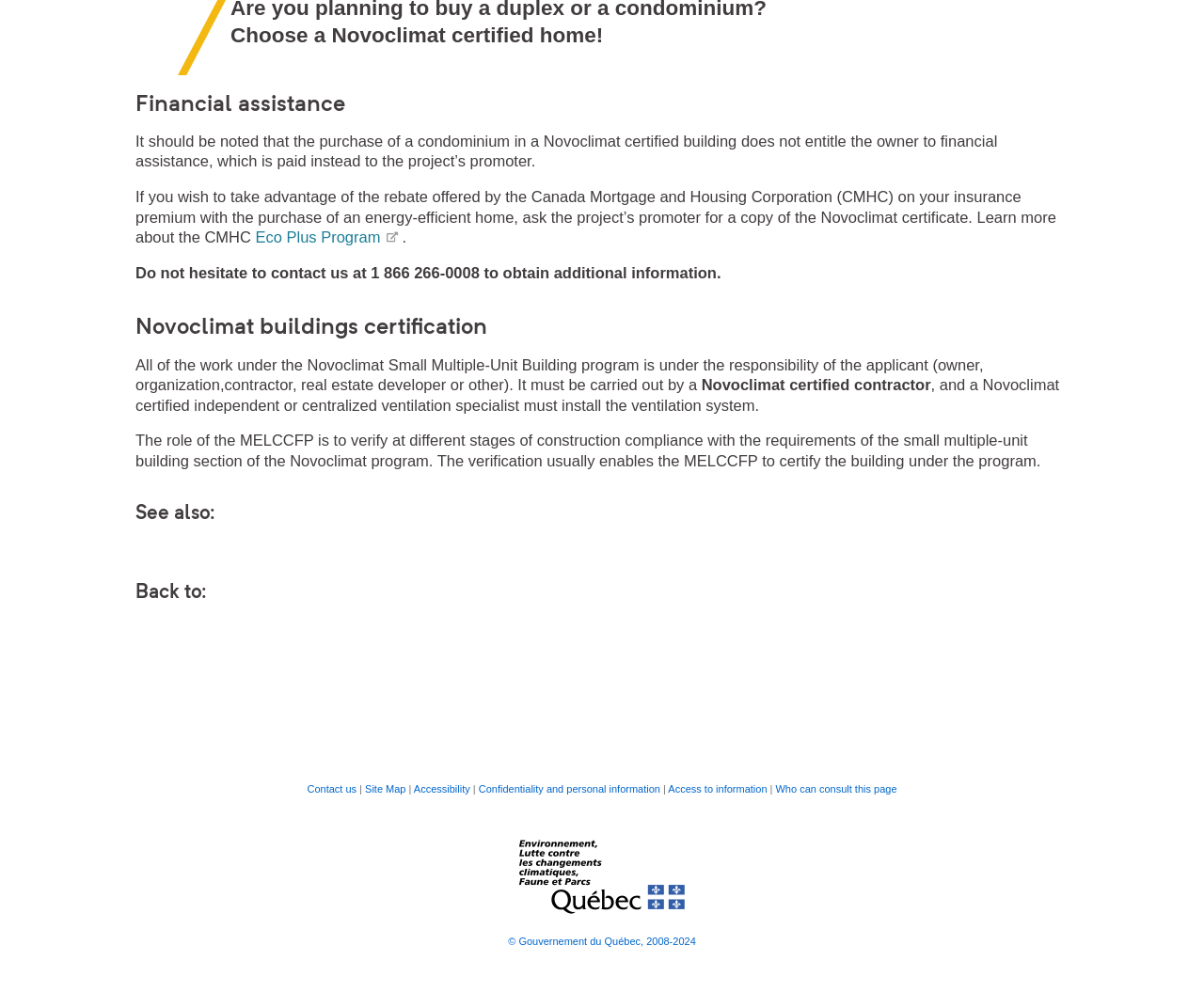What is the purpose of Novoclimat certification?
Please provide a comprehensive answer based on the contents of the image.

According to the webpage, Novoclimat certification is related to financial assistance, as mentioned in the heading 'Financial assistance'. The certification is not directly for the owner of a condominium, but rather for the project's promoter, and it can be used to obtain a rebate on insurance premiums.